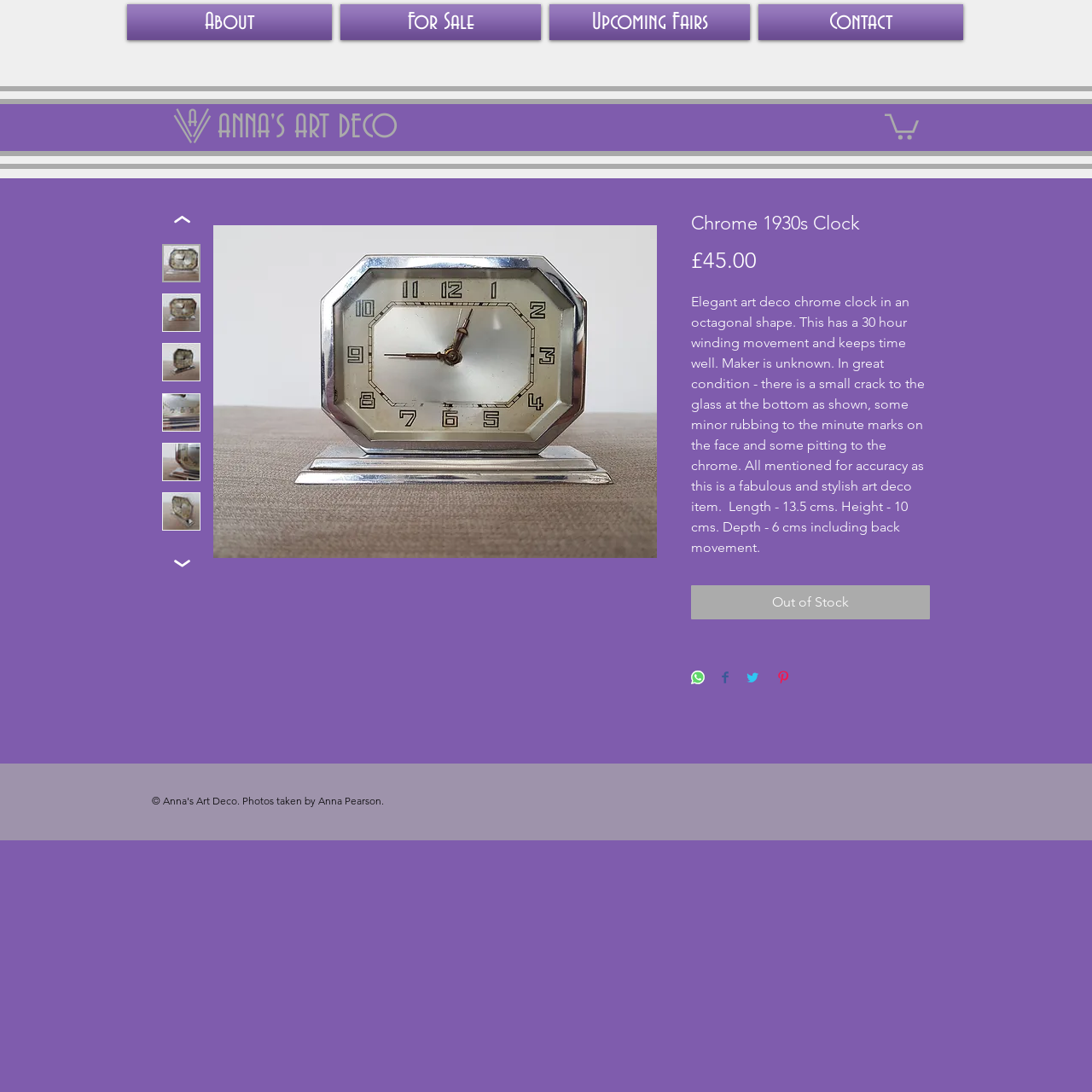Using the description: "alt="Thumbnail: Chrome 1930s Clock"", determine the UI element's bounding box coordinates. Ensure the coordinates are in the format of four float numbers between 0 and 1, i.e., [left, top, right, bottom].

[0.148, 0.497, 0.184, 0.532]